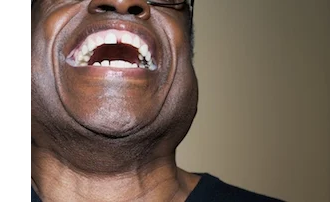What is the background of the image?
Based on the screenshot, answer the question with a single word or phrase.

Softly blurred